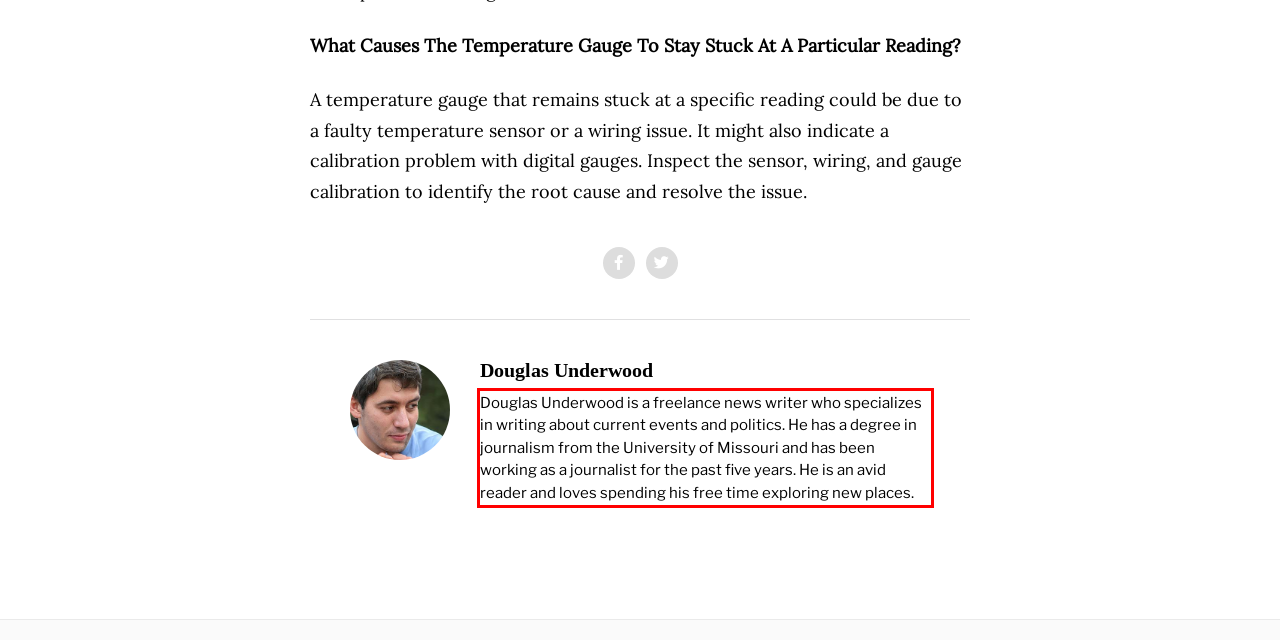Given a screenshot of a webpage, locate the red bounding box and extract the text it encloses.

Douglas Underwood is a freelance news writer who specializes in writing about current events and politics. He has a degree in journalism from the University of Missouri and has been working as a journalist for the past five years. He is an avid reader and loves spending his free time exploring new places.